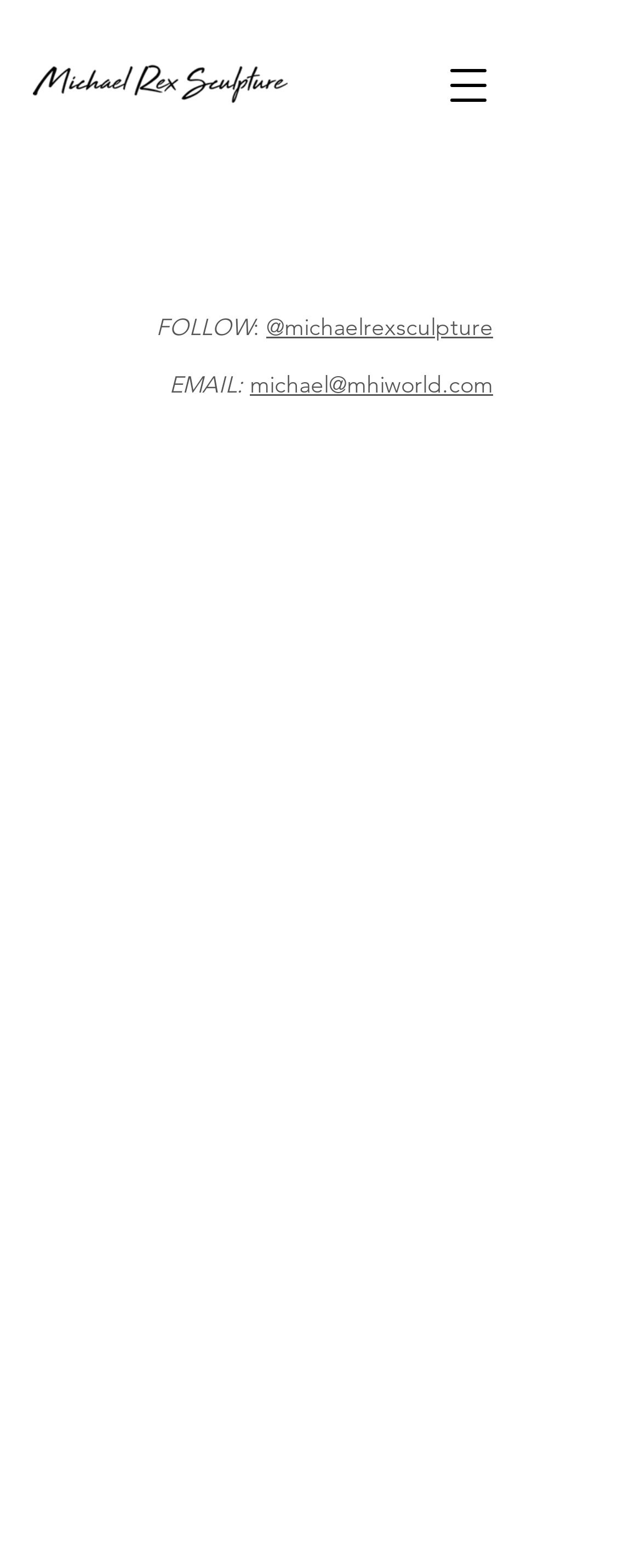What is the material used for some wire sculptures?
Provide a detailed answer to the question using information from the image.

According to the text, 'Some are executed in annealed wire and others are in insulated copper to preserve the color of the wire.' This indicates that insulated copper is one of the materials used for some wire sculptures.